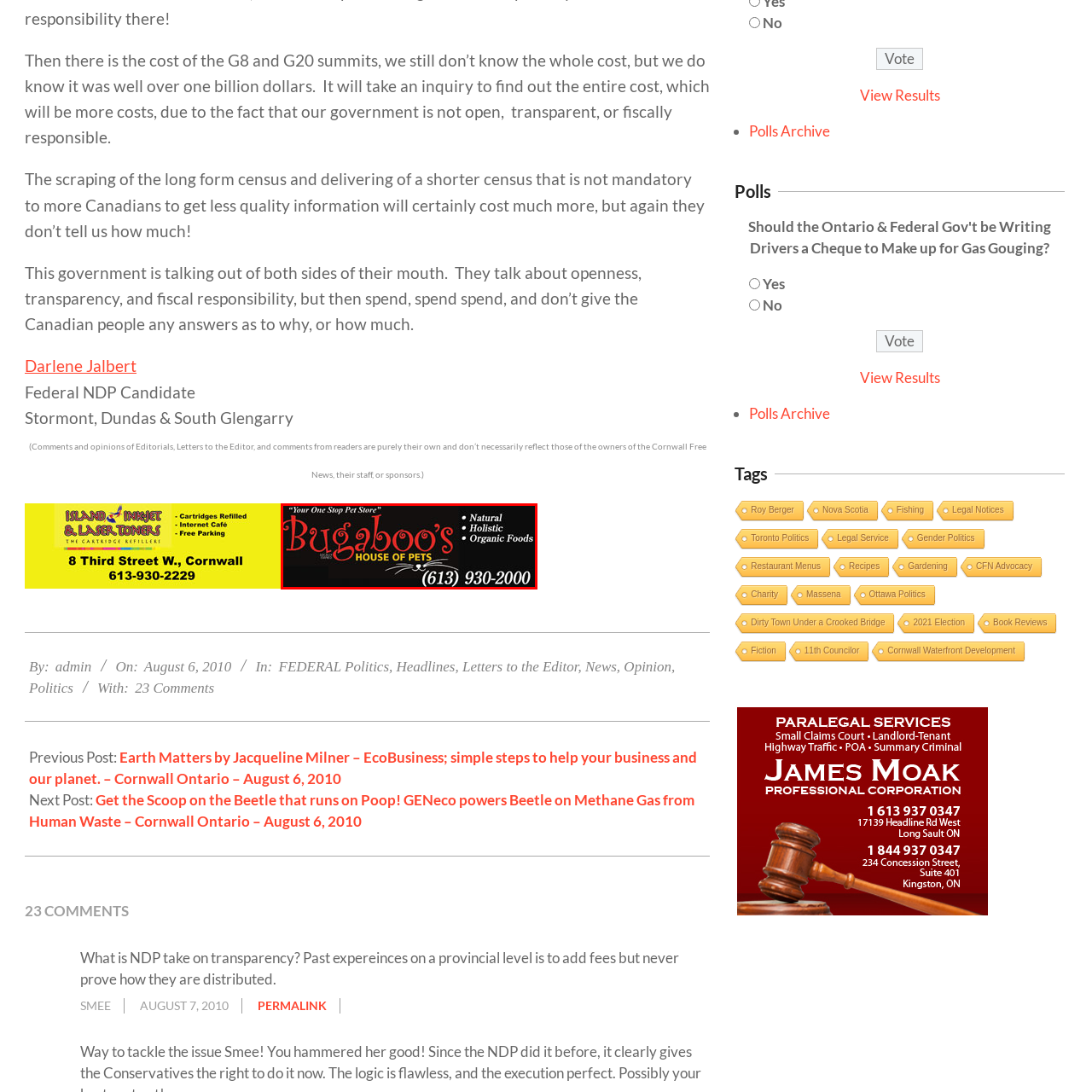What type of food options are highlighted?
Check the image inside the red boundary and answer the question using a single word or brief phrase.

Natural, Holistic, Organic